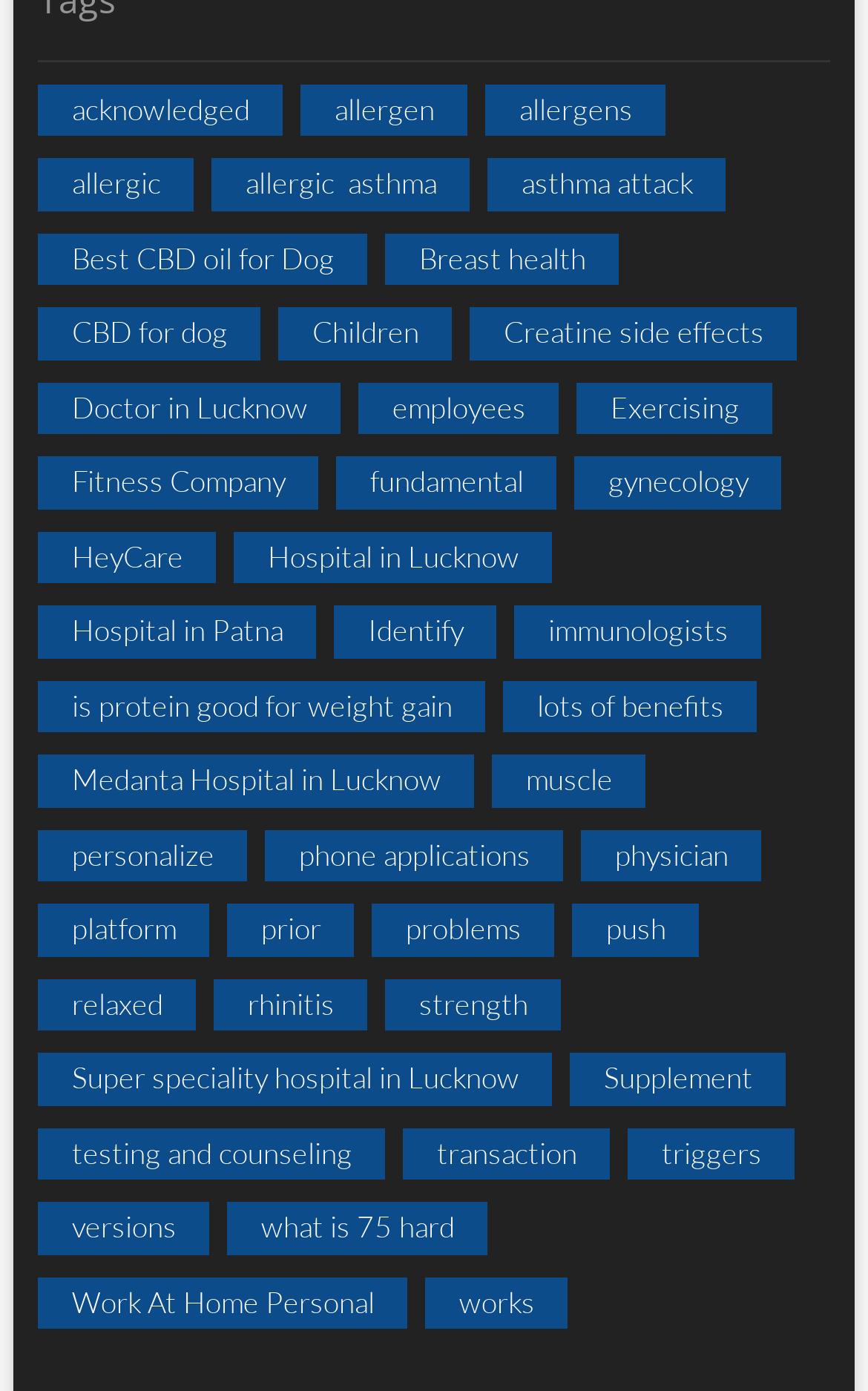Give a succinct answer to this question in a single word or phrase: 
How many links are related to hospitals?

3